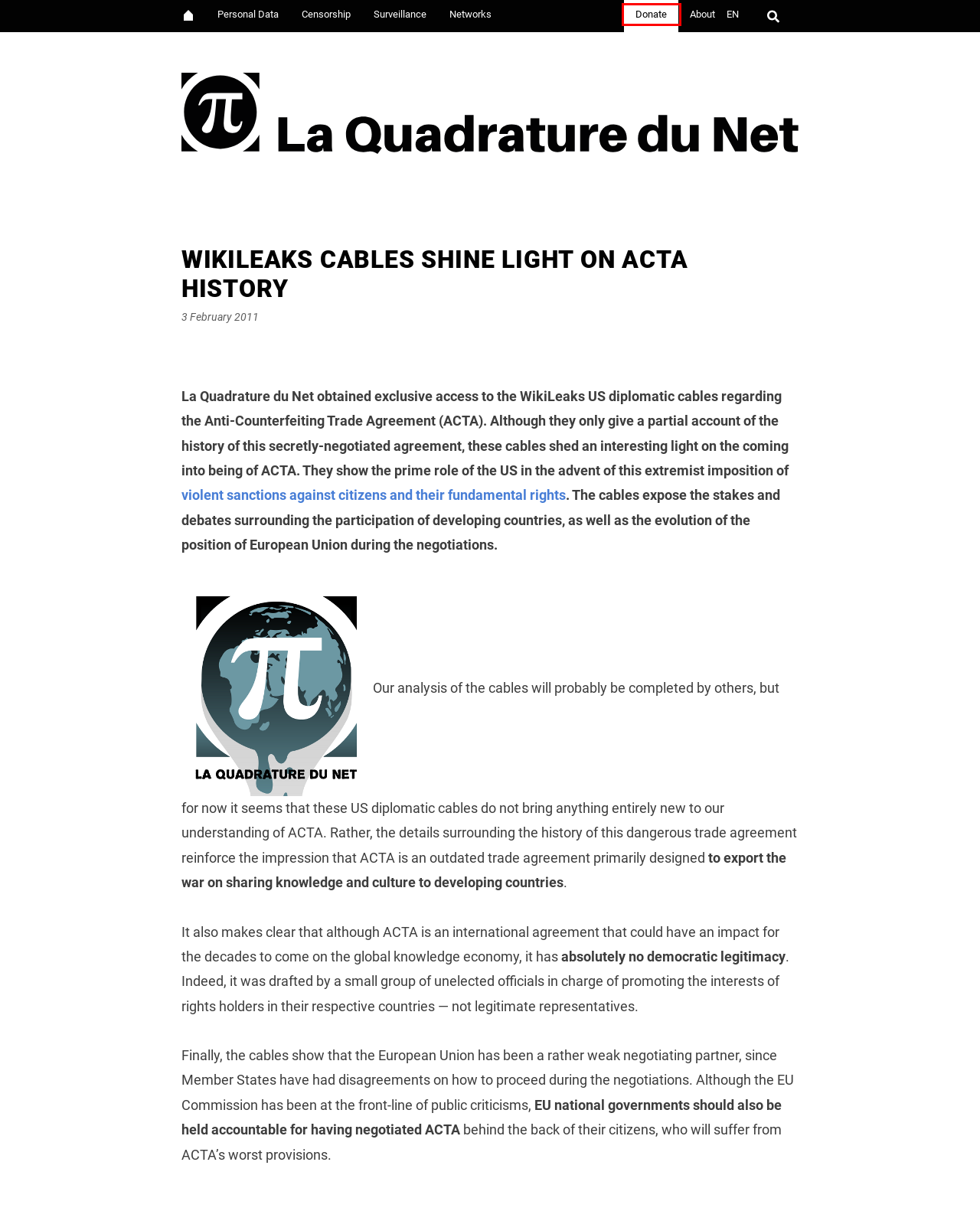You are presented with a screenshot of a webpage that includes a red bounding box around an element. Determine which webpage description best matches the page that results from clicking the element within the red bounding box. Here are the candidates:
A. Surveillance – La Quadrature du Net
B. Network – La Quadrature du Net
C. About us – La Quadrature du Net
D. Censorship – La Quadrature du Net
E. Make a donation to La Quadrature – La Quadrature du Net
F. La Quadrature du Net
G. Personal Data – La Quadrature du Net
H. ACTA Hanging on a Camembert ? – La Quadrature du Net

E